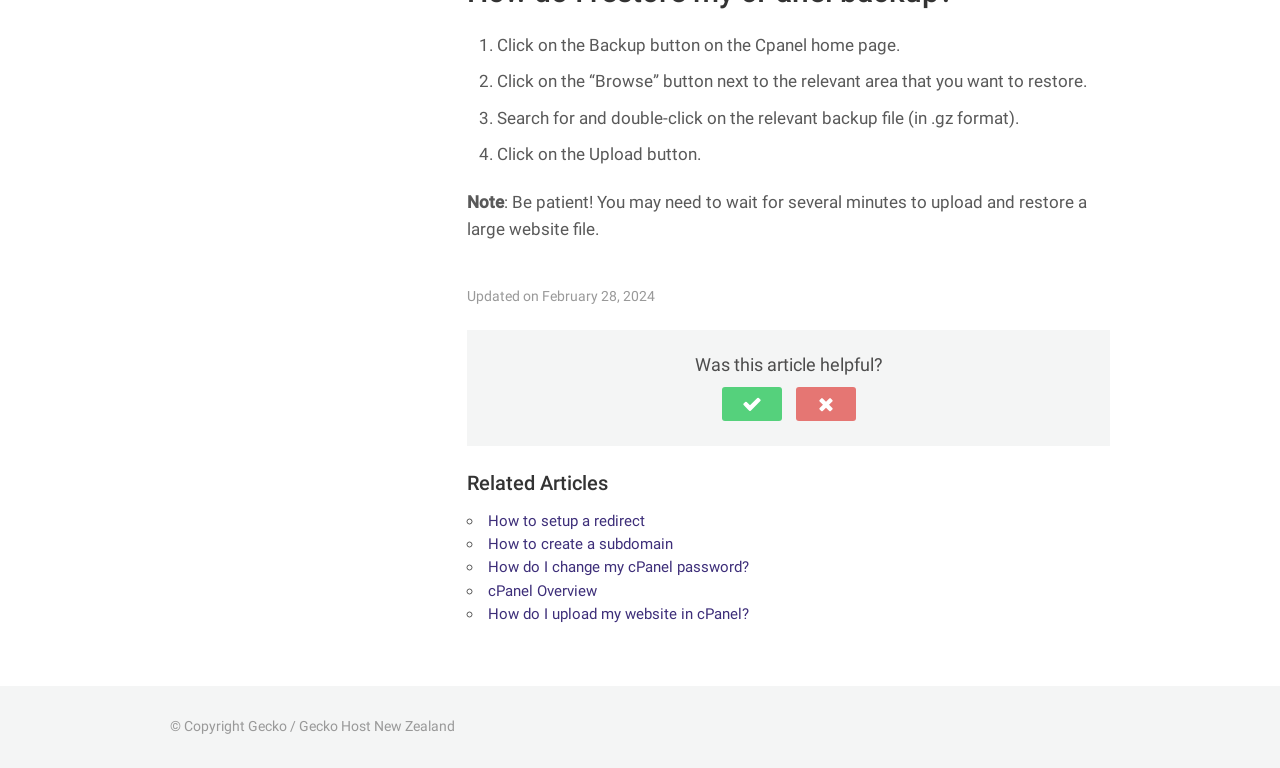What is the purpose of the 'Related Articles' section?
Answer the question with just one word or phrase using the image.

Provide related links